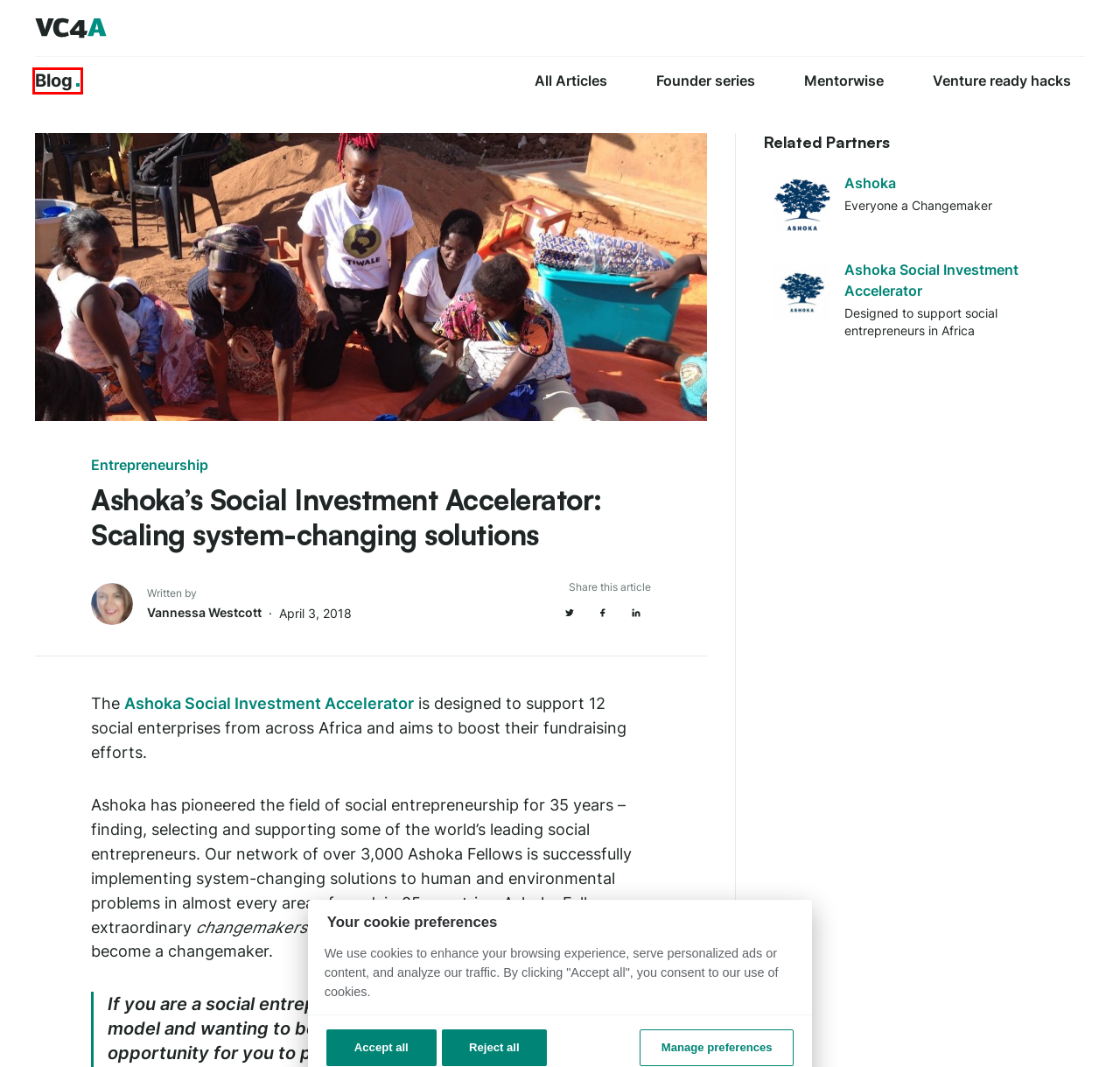You are given a screenshot of a webpage with a red rectangle bounding box around a UI element. Select the webpage description that best matches the new webpage after clicking the element in the bounding box. Here are the candidates:
A. Entrepreneurship – VC4A
B. Ashoka – VC4A
C. VentureReady Hacks – VC4A
D. Ashoka Social Investment Accelerator – VC4A
E. Mentorwise – VC4A
F. VC4A
G. VC4A – Unlocking the next startup opportunity.
H. Founder Series – VC4A

F